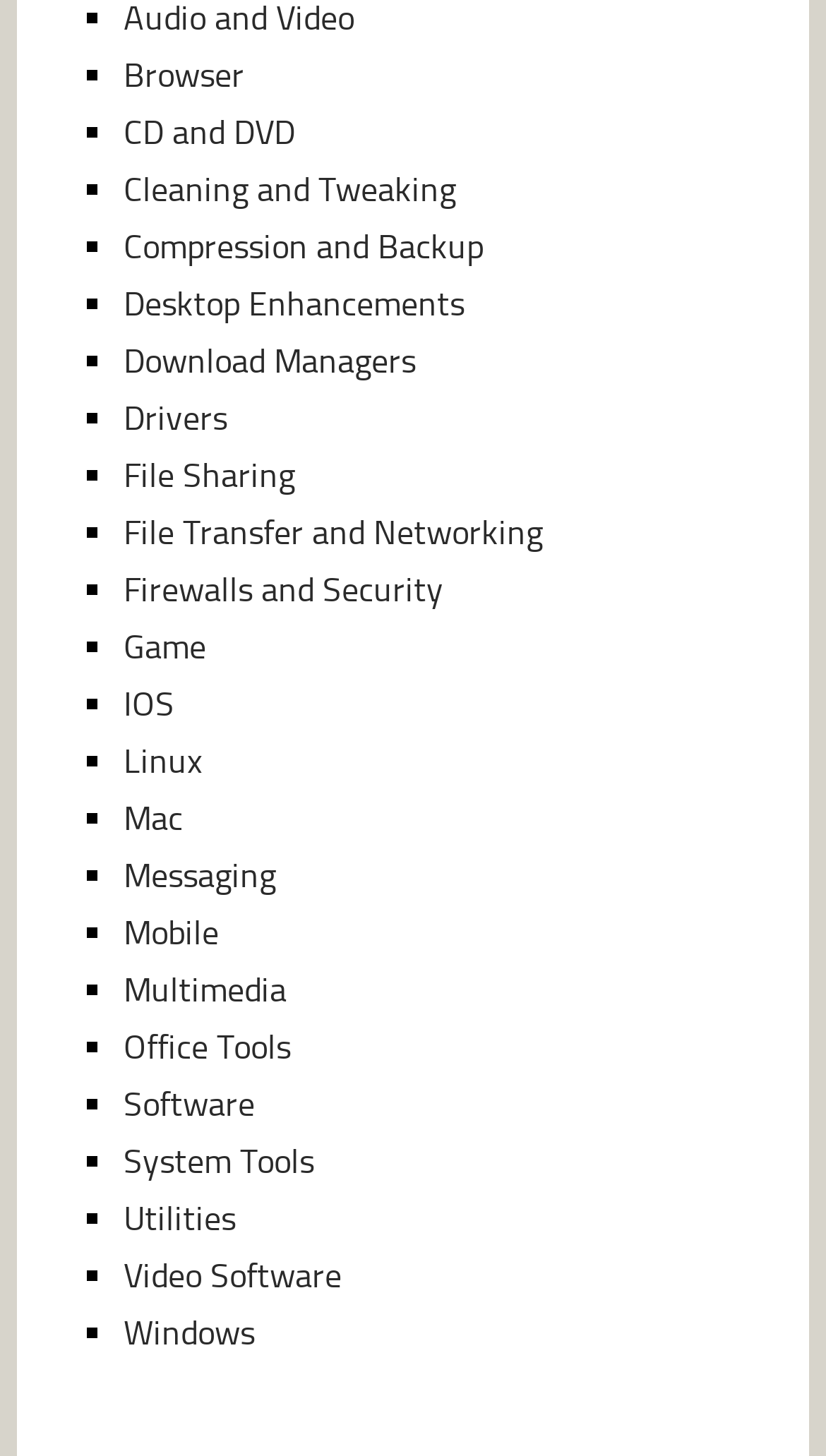From the screenshot, find the bounding box of the UI element matching this description: "System Tools". Supply the bounding box coordinates in the form [left, top, right, bottom], each a float between 0 and 1.

[0.15, 0.783, 0.38, 0.811]